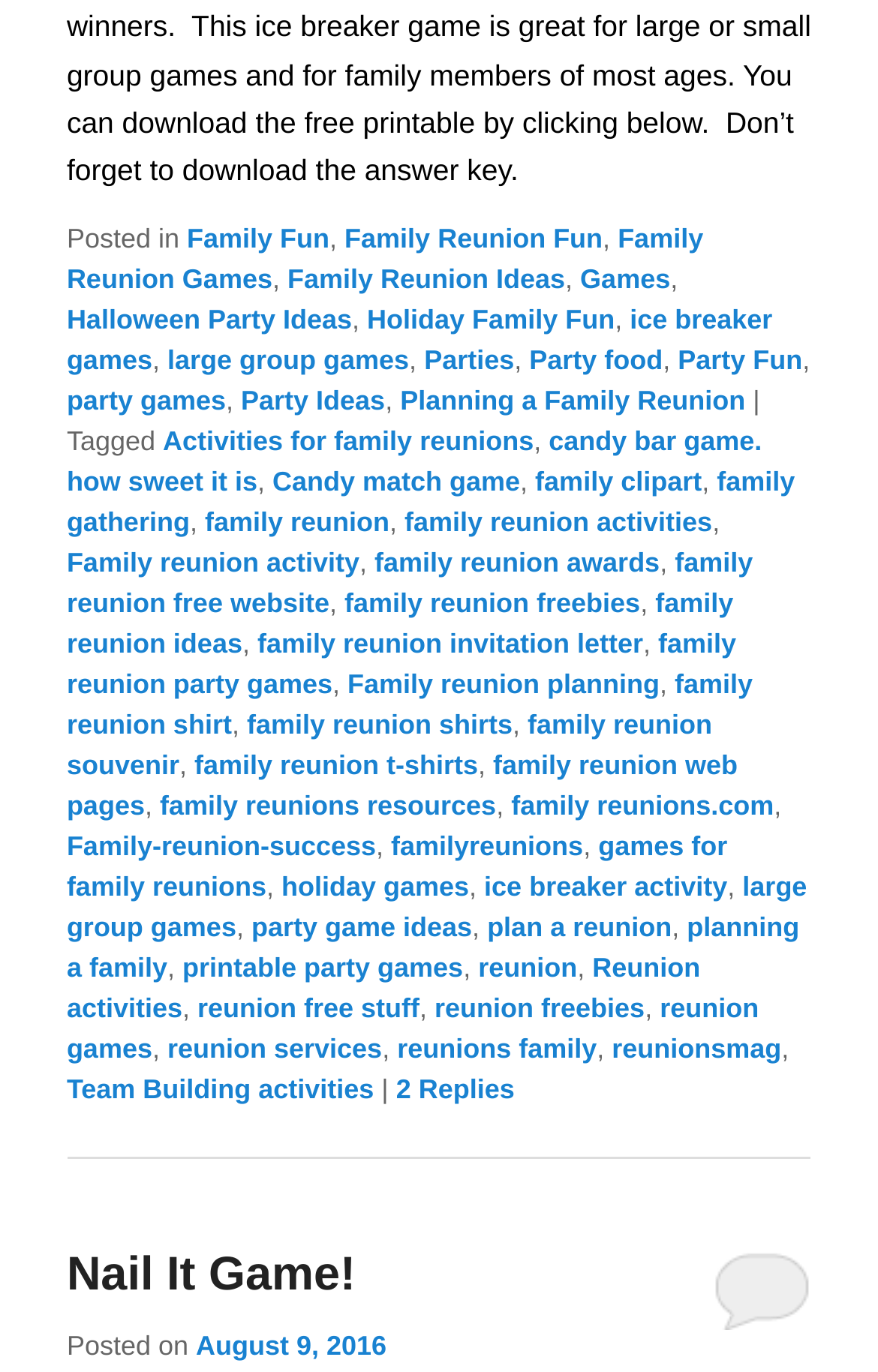How many links are there in the footer section?
Using the visual information, answer the question in a single word or phrase.

34